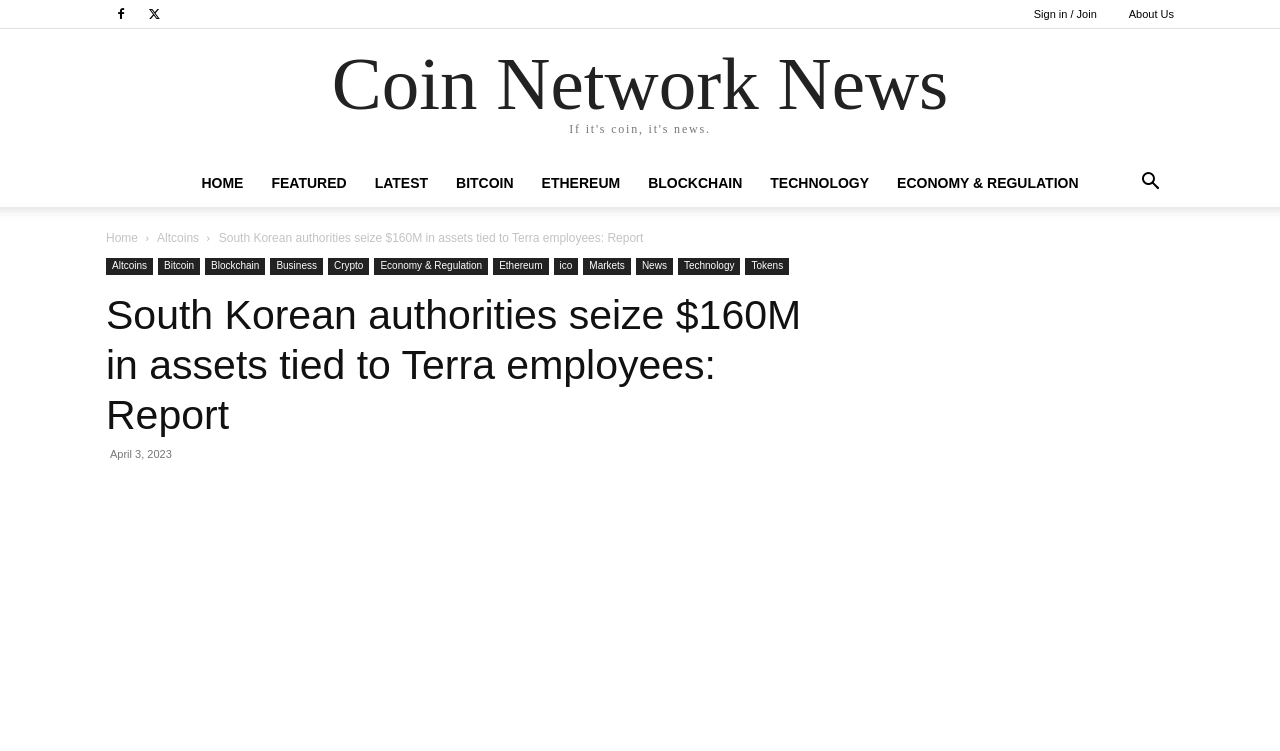Locate the bounding box coordinates of the UI element described by: "About Us". Provide the coordinates as four float numbers between 0 and 1, formatted as [left, top, right, bottom].

[0.882, 0.011, 0.917, 0.027]